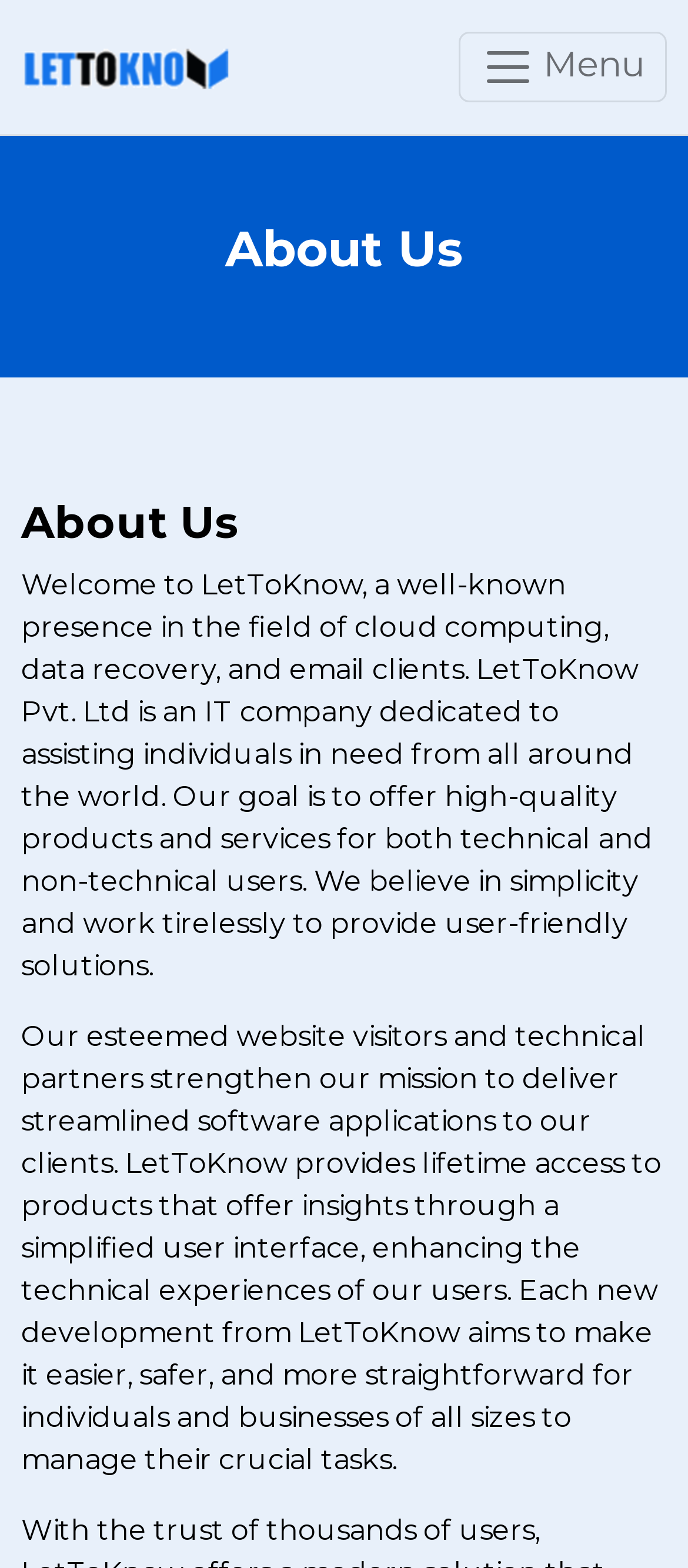What is the goal of LetToKnow?
Please respond to the question with a detailed and well-explained answer.

The goal of LetToKnow can be found in the first paragraph. It is mentioned that their goal is to offer high-quality products and services for both technical and non-technical users.